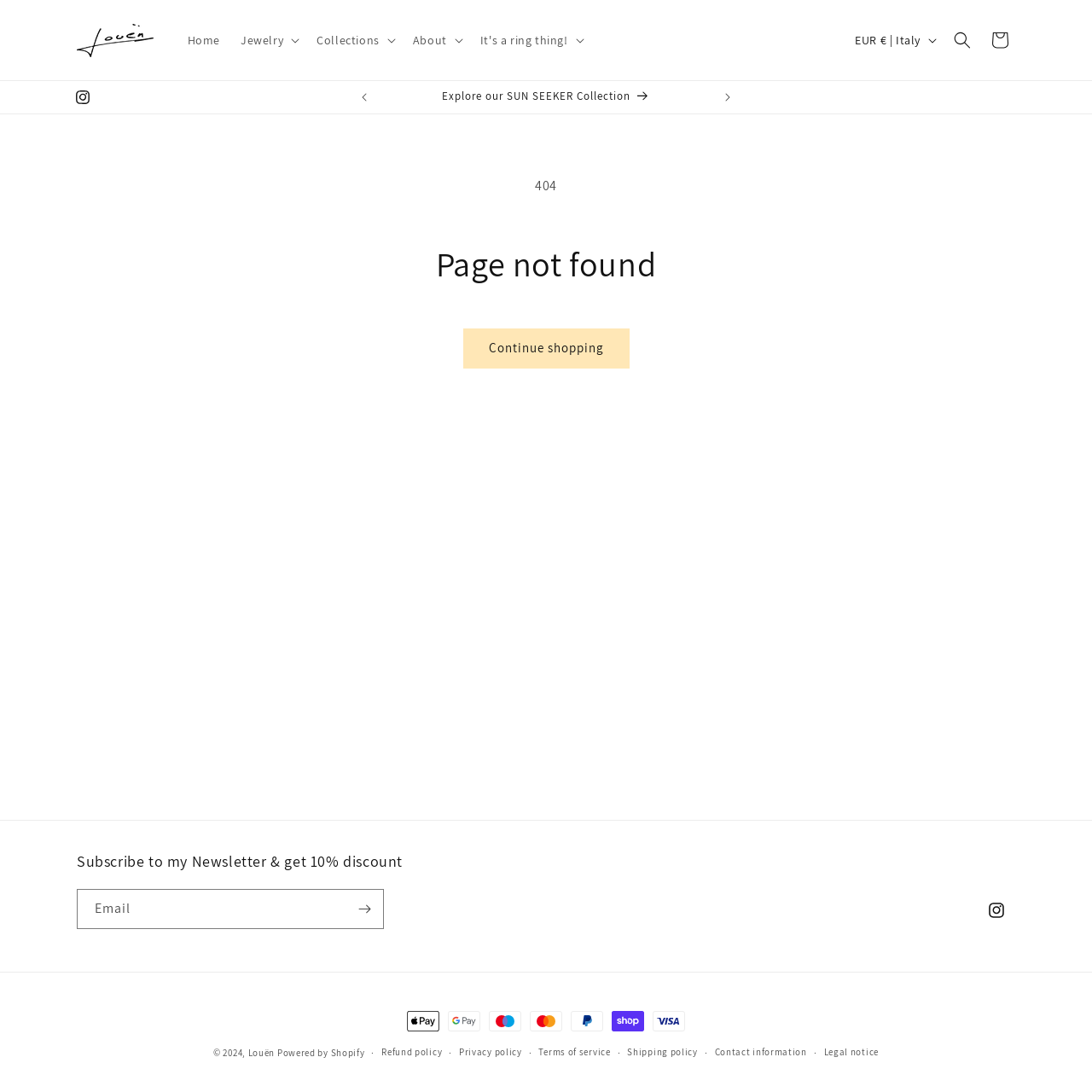Please specify the bounding box coordinates of the element that should be clicked to execute the given instruction: 'Click on the CONTACT US link'. Ensure the coordinates are four float numbers between 0 and 1, expressed as [left, top, right, bottom].

None